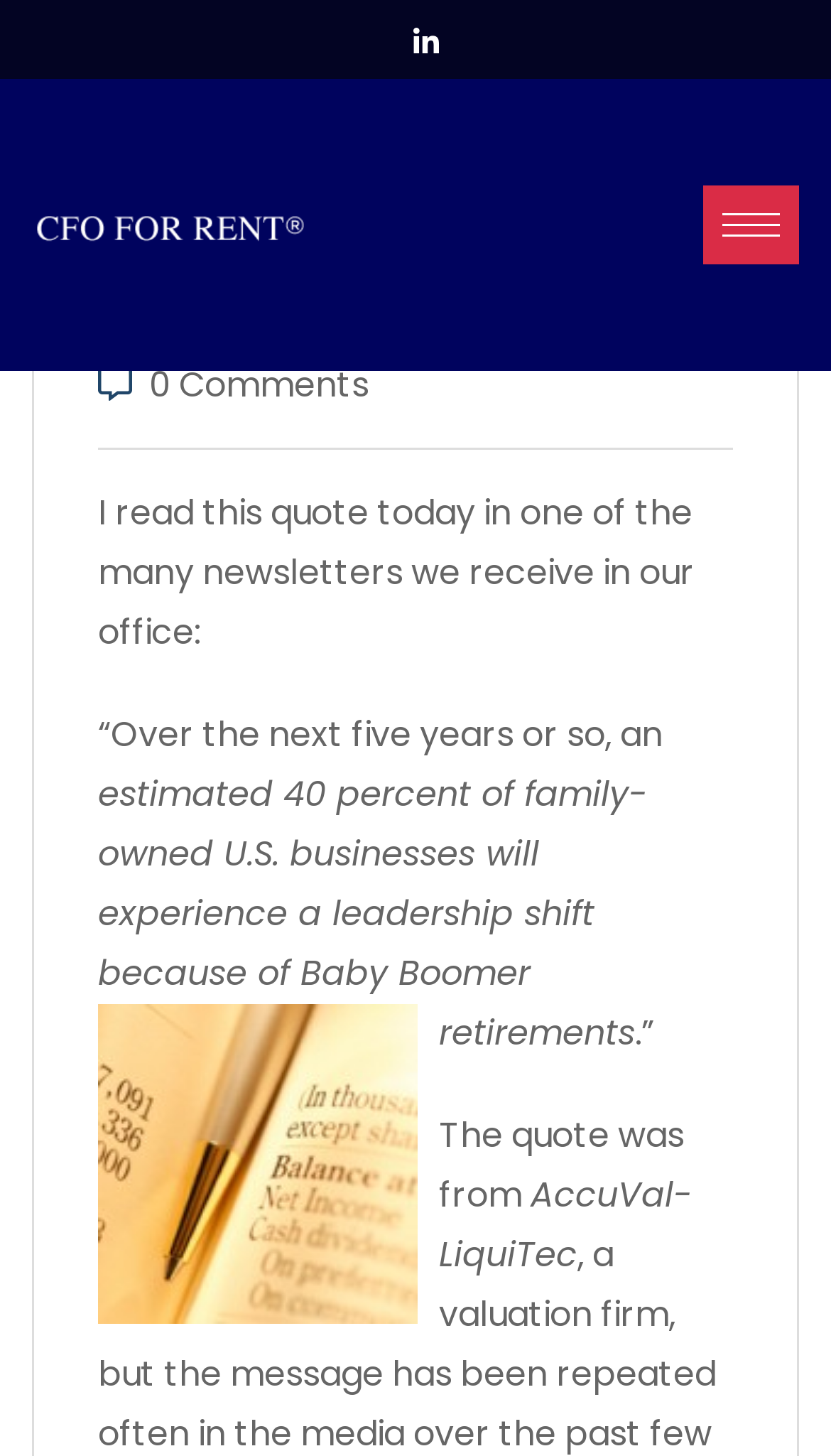Determine the bounding box coordinates for the UI element described. Format the coordinates as (top-left x, top-left y, bottom-right x, bottom-right y) and ensure all values are between 0 and 1. Element description: aria-label="LinkedIn"

[0.474, 0.006, 0.551, 0.05]